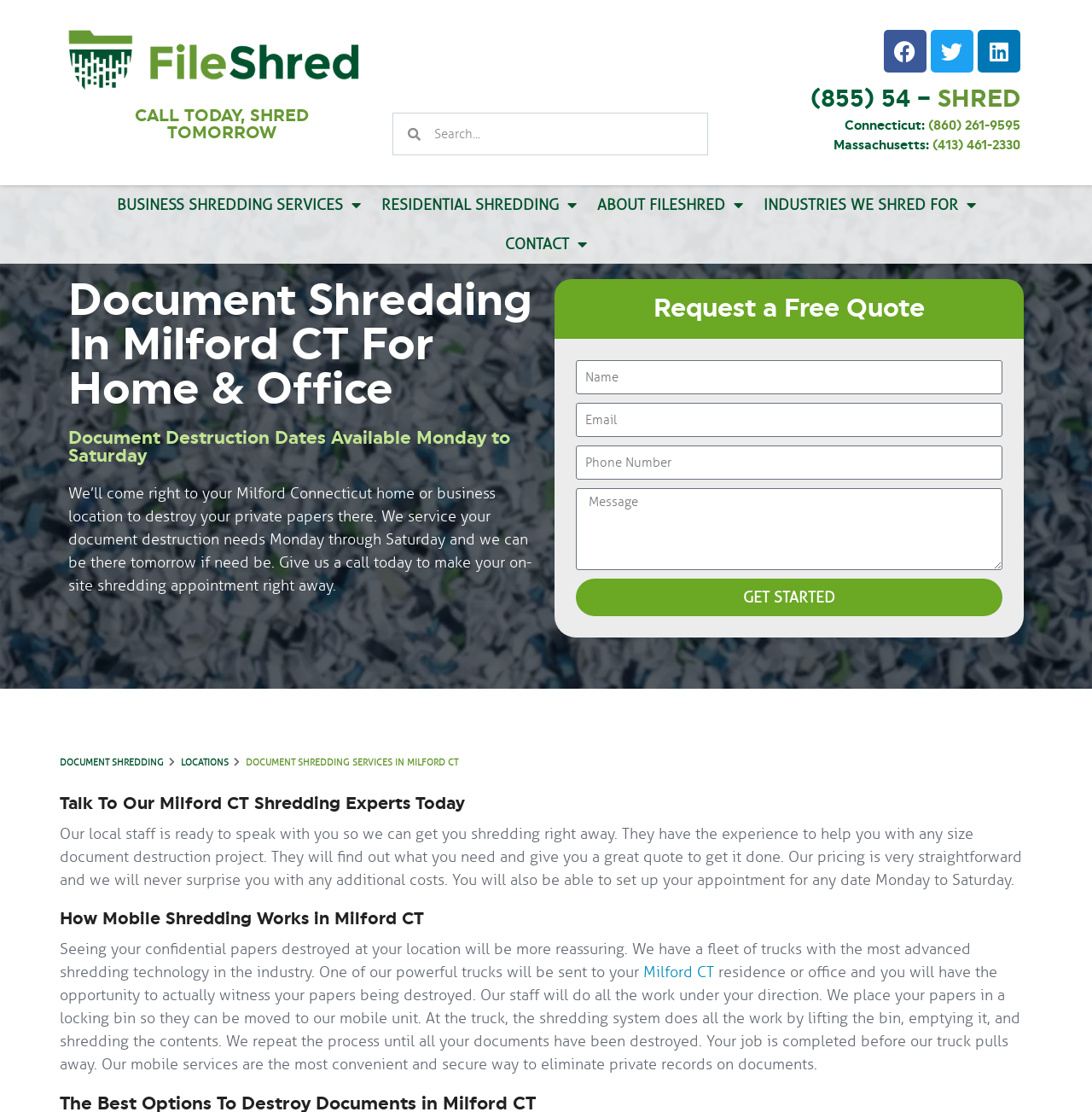Based on the element description "parent_node: Name name="form_fields[name]" placeholder="Name"", predict the bounding box coordinates of the UI element.

[0.527, 0.324, 0.918, 0.355]